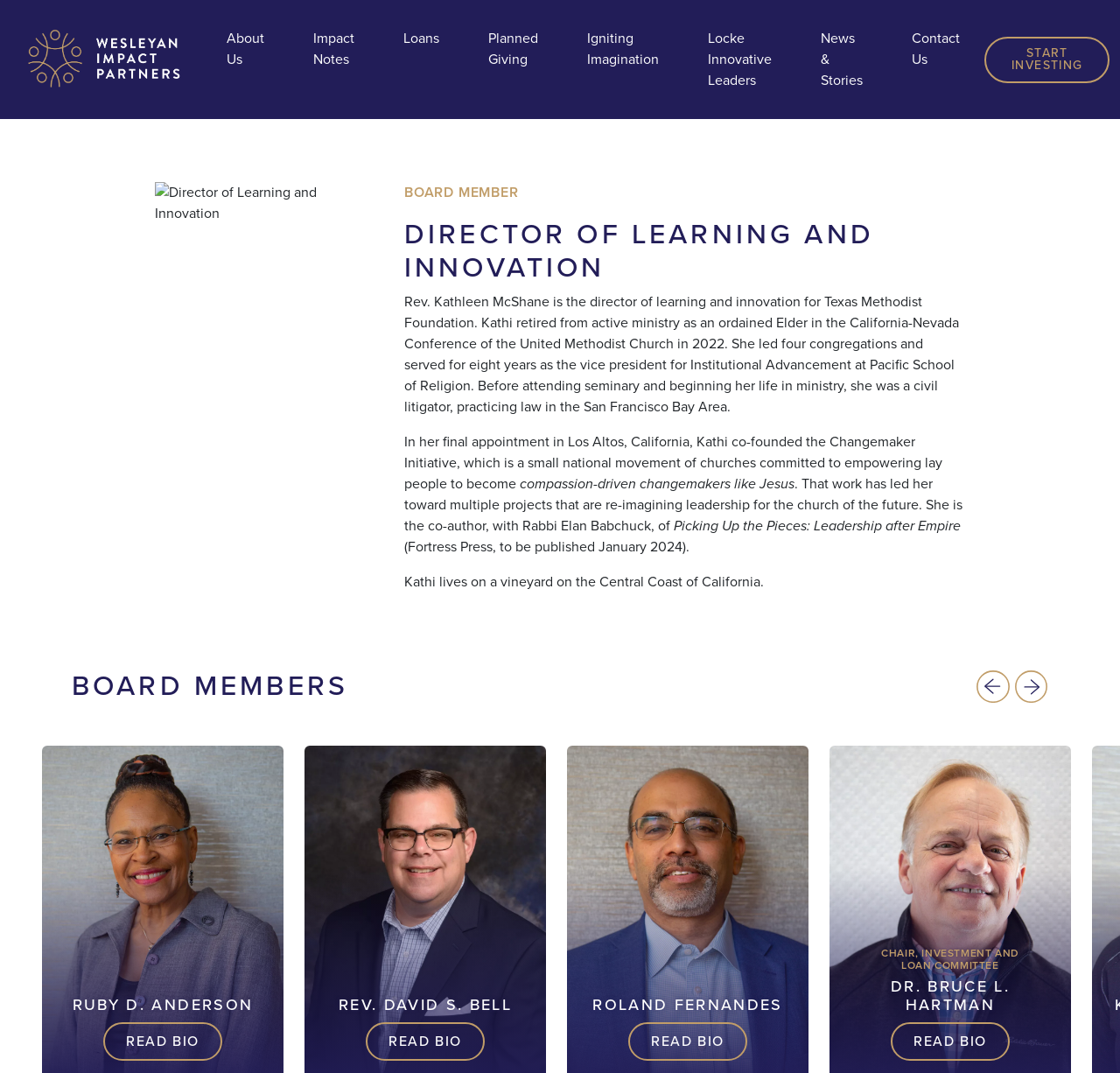Respond to the following query with just one word or a short phrase: 
What is the location of Rev. Kathleen McShane's home?

Central Coast of California